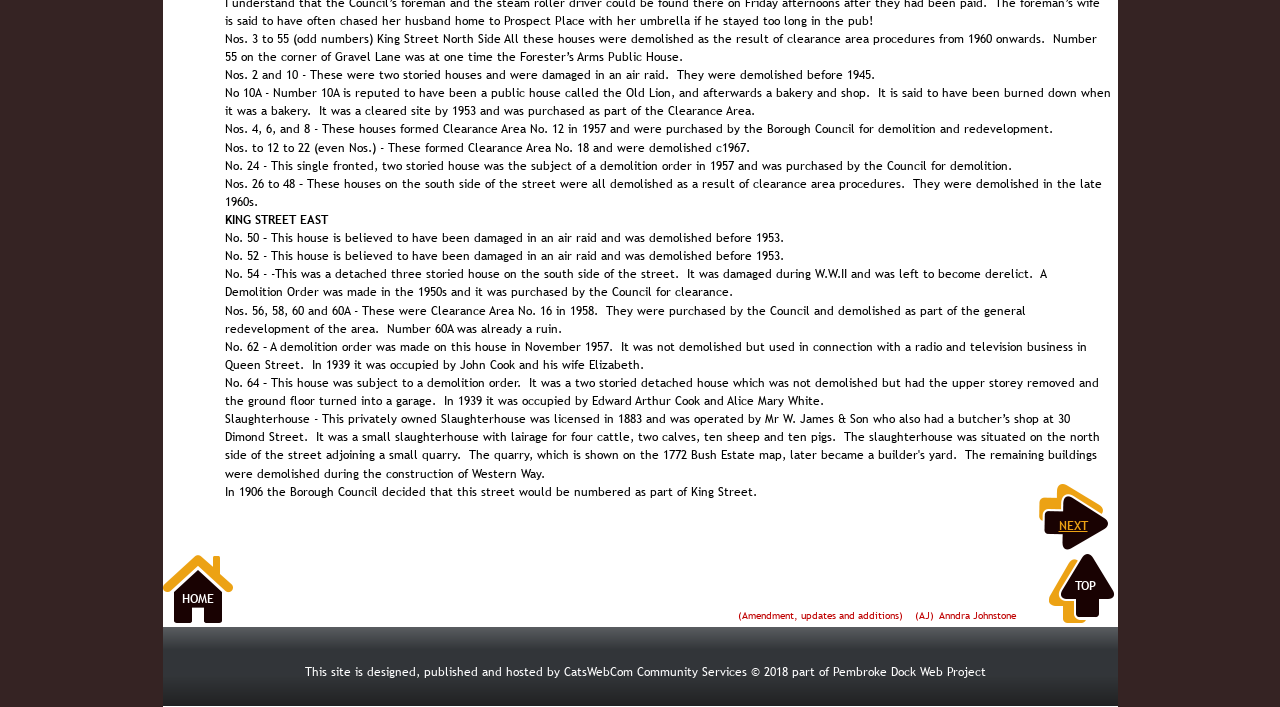Extract the bounding box coordinates of the UI element described by: "NEXT". The coordinates should include four float numbers ranging from 0 to 1, e.g., [left, top, right, bottom].

[0.827, 0.731, 0.85, 0.756]